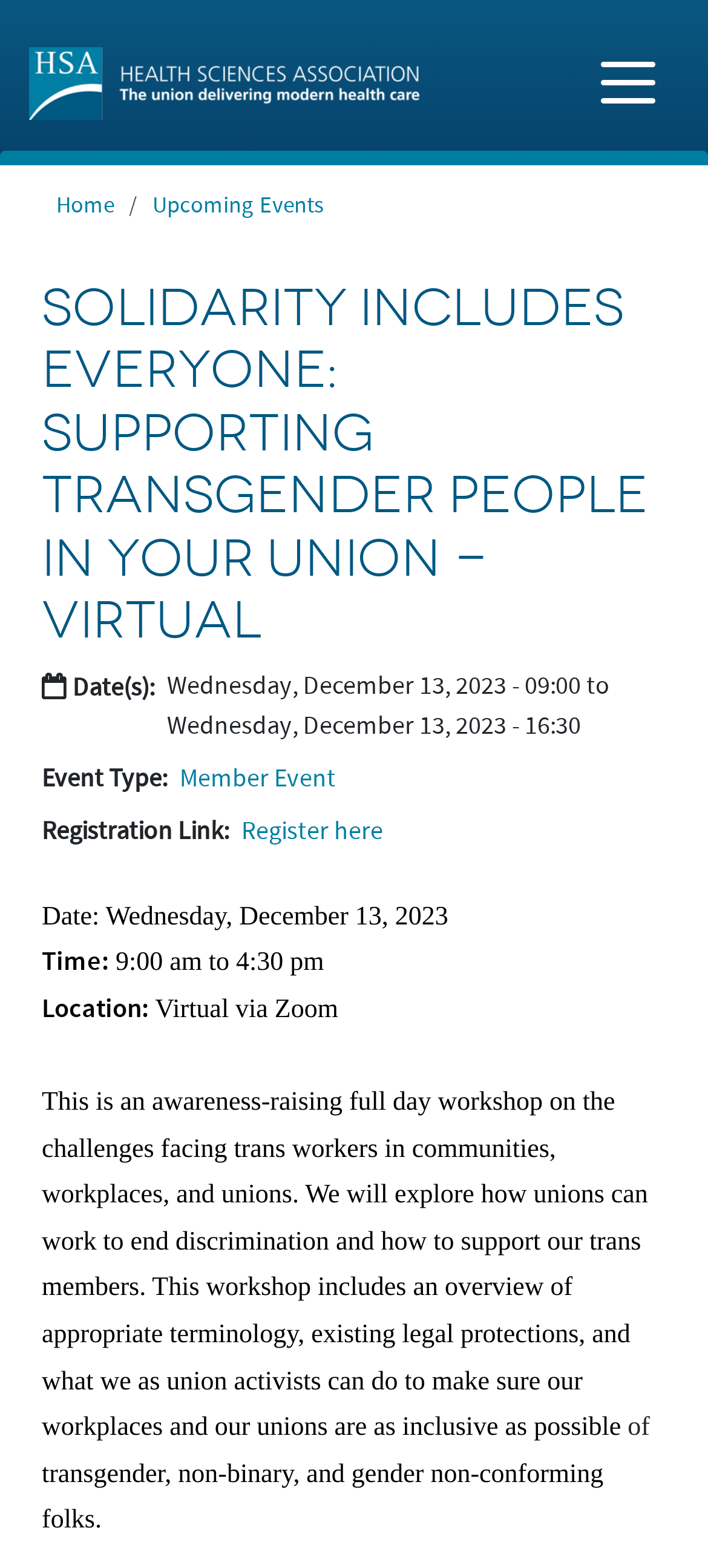Identify the bounding box coordinates for the UI element described as follows: Upcoming Events. Use the format (top-left x, top-left y, bottom-right x, bottom-right y) and ensure all values are floating point numbers between 0 and 1.

[0.215, 0.122, 0.456, 0.14]